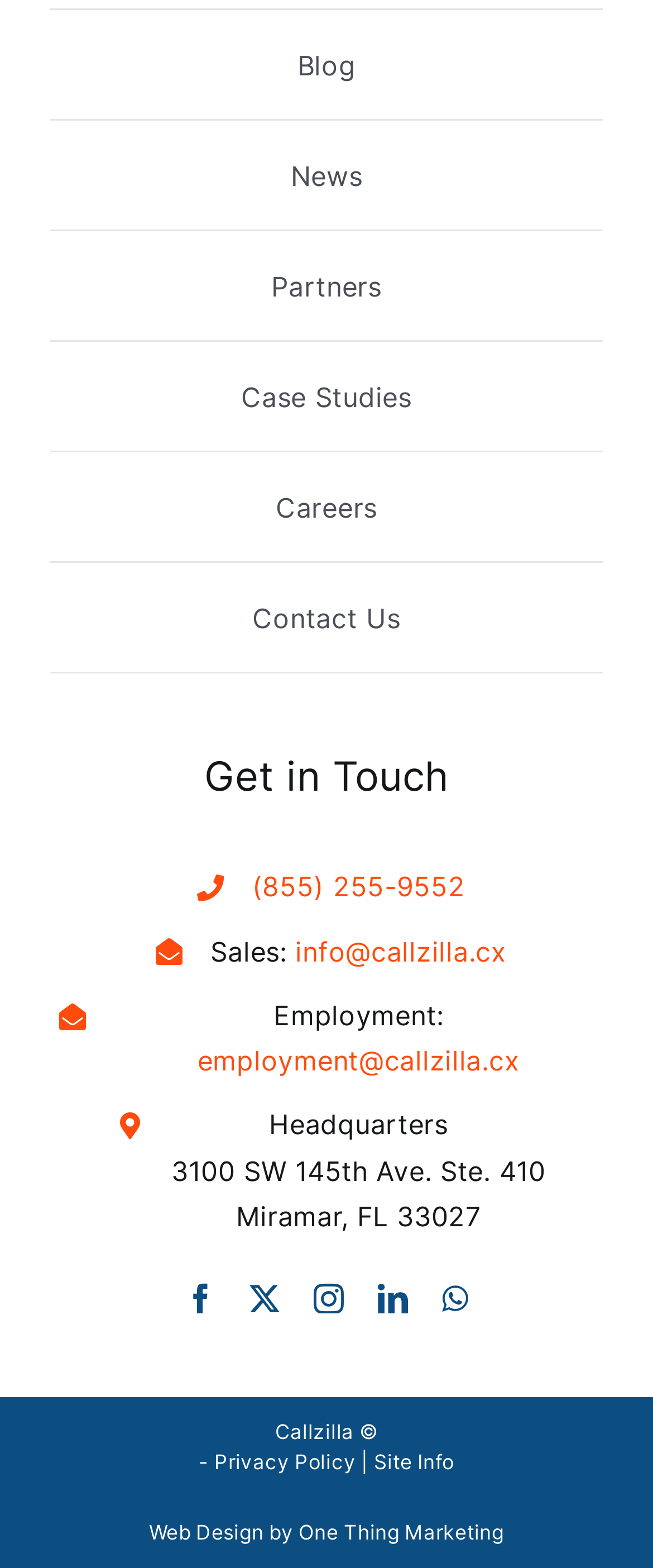Give a one-word or short phrase answer to the question: 
How many social media links are there?

5